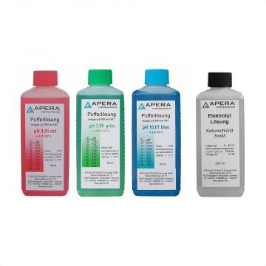What is the purpose of the gray bottle?
Please ensure your answer is as detailed and informative as possible.

The gray bottle contains a 3M KCl electrolyte solution, which is essential for ensuring accurate electrode performance, as stated in the caption.